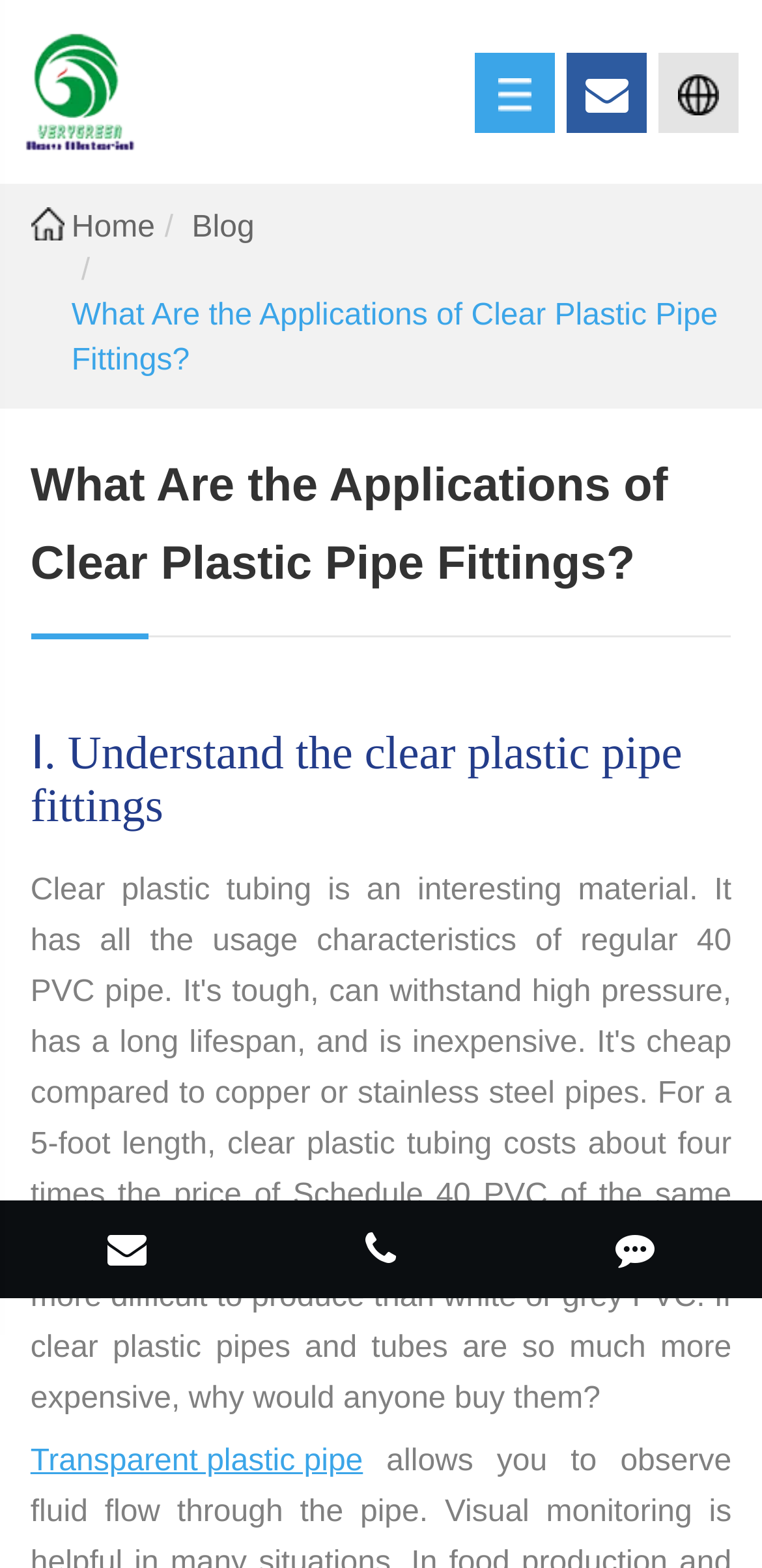Could you locate the bounding box coordinates for the section that should be clicked to accomplish this task: "visit the company website".

[0.031, 0.02, 0.179, 0.097]